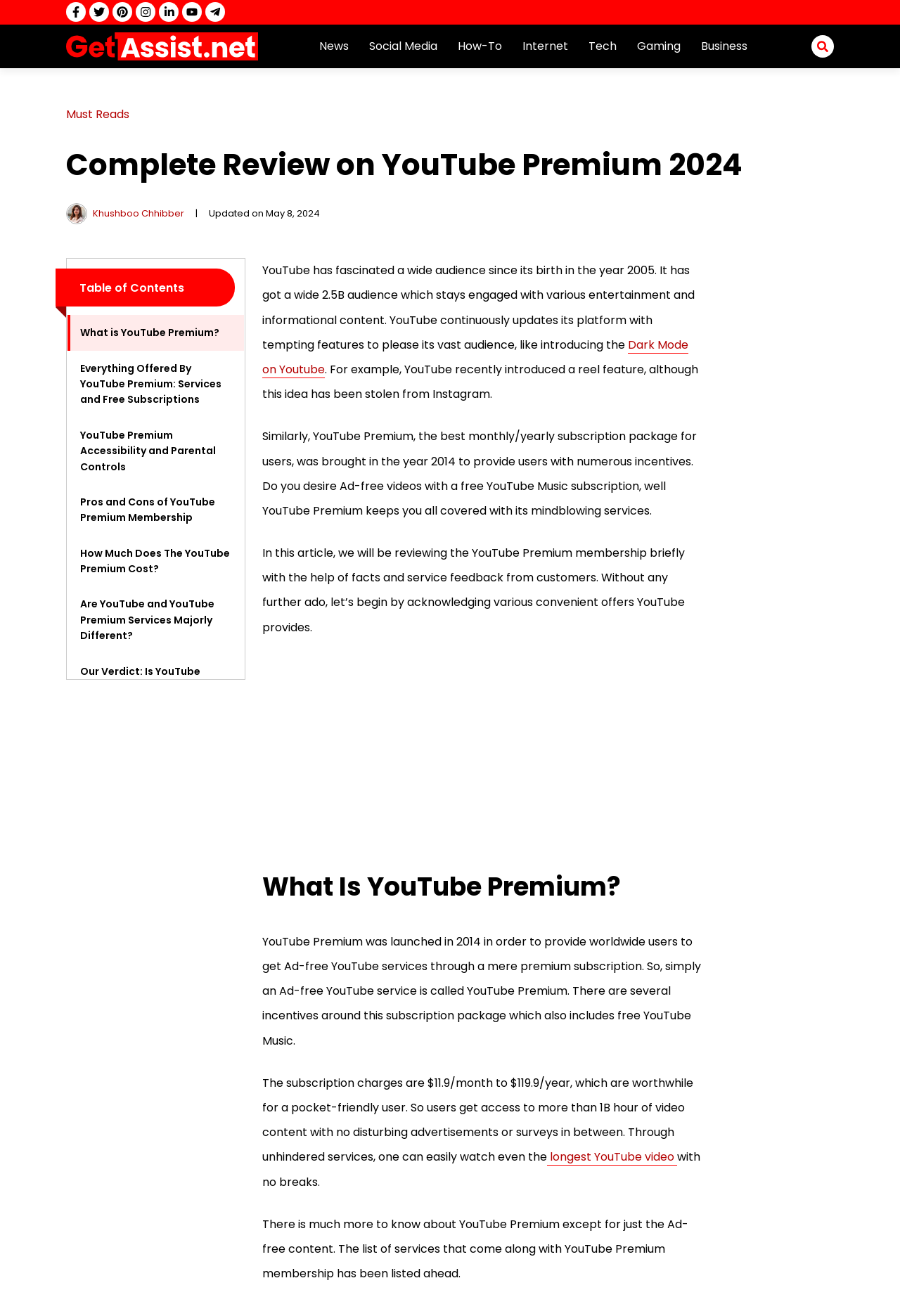Please predict the bounding box coordinates of the element's region where a click is necessary to complete the following instruction: "Read the article by Khushboo Chhibber". The coordinates should be represented by four float numbers between 0 and 1, i.e., [left, top, right, bottom].

[0.103, 0.157, 0.205, 0.167]